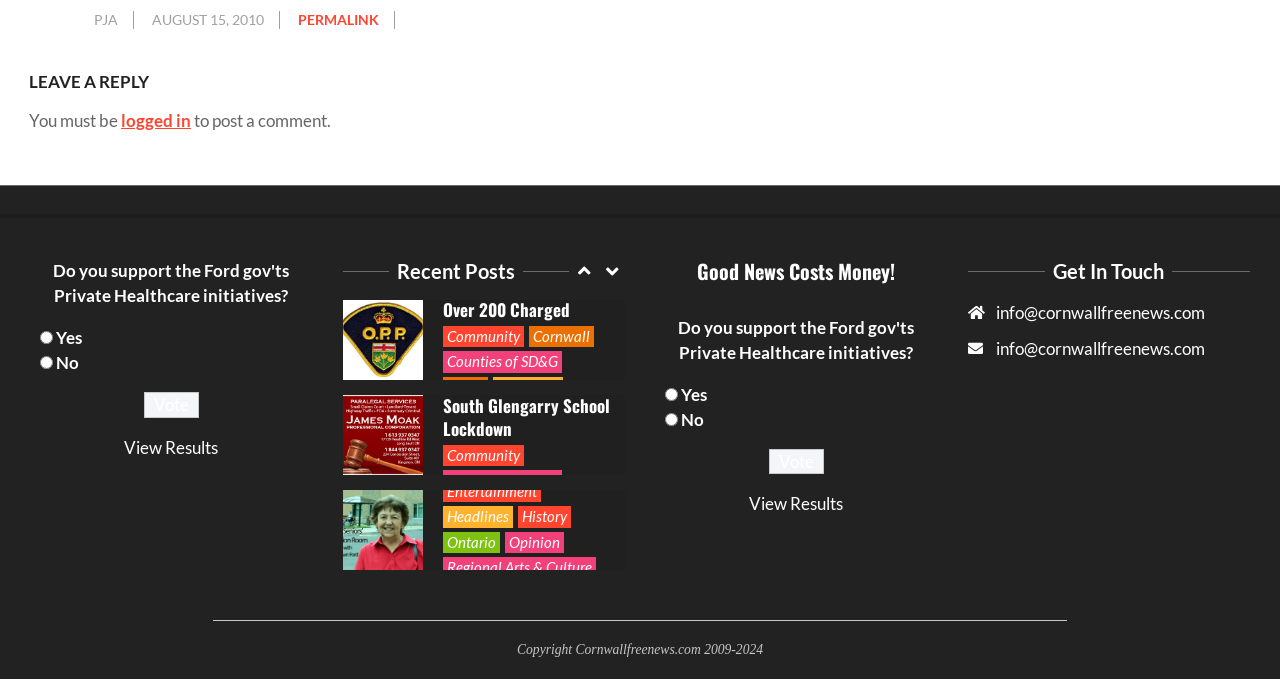Find the bounding box coordinates of the clickable area that will achieve the following instruction: "Click the 'Vote' button".

[0.112, 0.577, 0.155, 0.615]